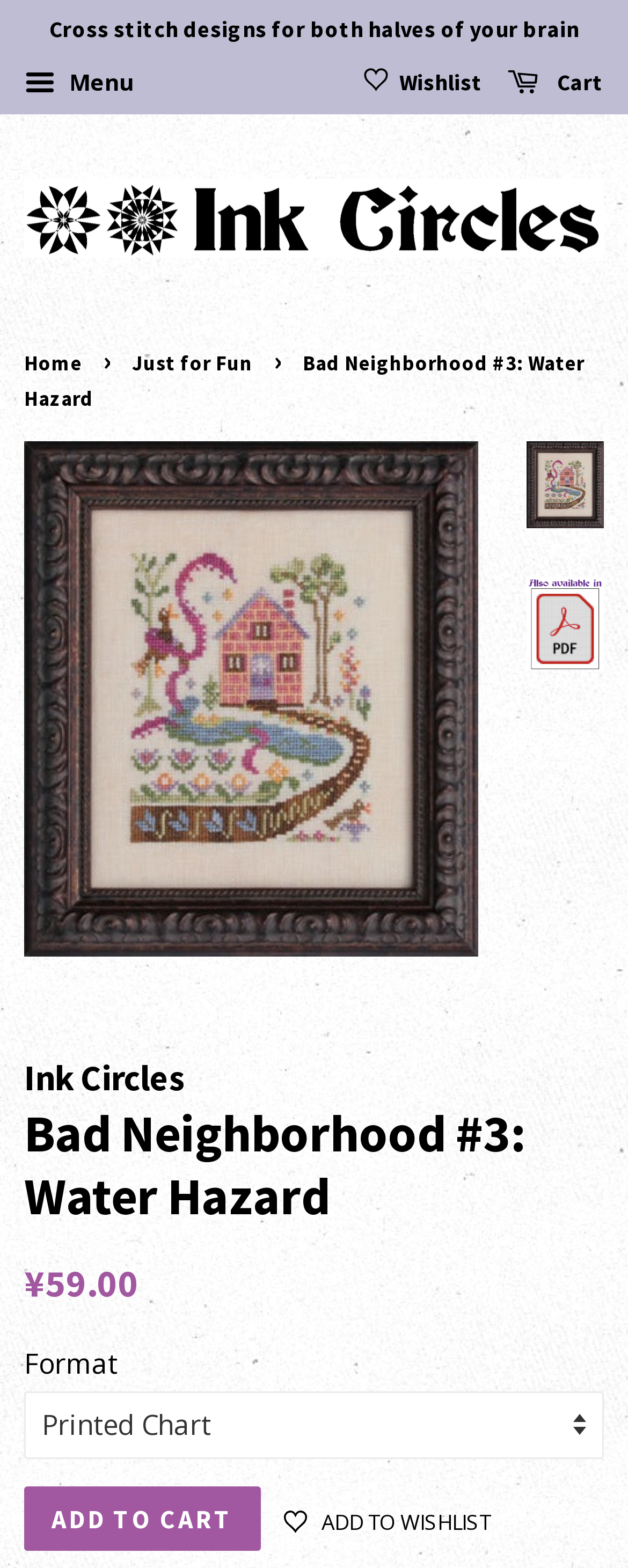Construct a comprehensive description capturing every detail on the webpage.

This webpage is about a cross-stitch design called "Bad Neighborhood #3: Water Hazard" from Ink Circles. At the top, there is a navigation menu with a "Menu" button on the left and a "Cart" and "Wishlist" link on the right. Below the navigation menu, there is a link to "Ink Circles" with a corresponding image. 

To the right of the "Ink Circles" link, there is a breadcrumb navigation with links to "Home" and "Just for Fun". Next to the breadcrumb navigation, there is a static text displaying the title "Bad Neighborhood #3: Water Hazard". 

Below the title, there is a large image of the cross-stitch design "Bad Neighborhood #3: Water Hazard". On the right side of the image, there are two links to the same design with corresponding images. 

Further down, there is a section with text "Ink Circles" and a heading displaying the title "Bad Neighborhood #3: Water Hazard" again. Below the heading, there are details about the product, including the regular price "¥59.00" and a dropdown menu to select the format. 

At the bottom, there are two buttons: "ADD TO CART" and "ADD TO WISHLIST", with the latter having a small image next to it.